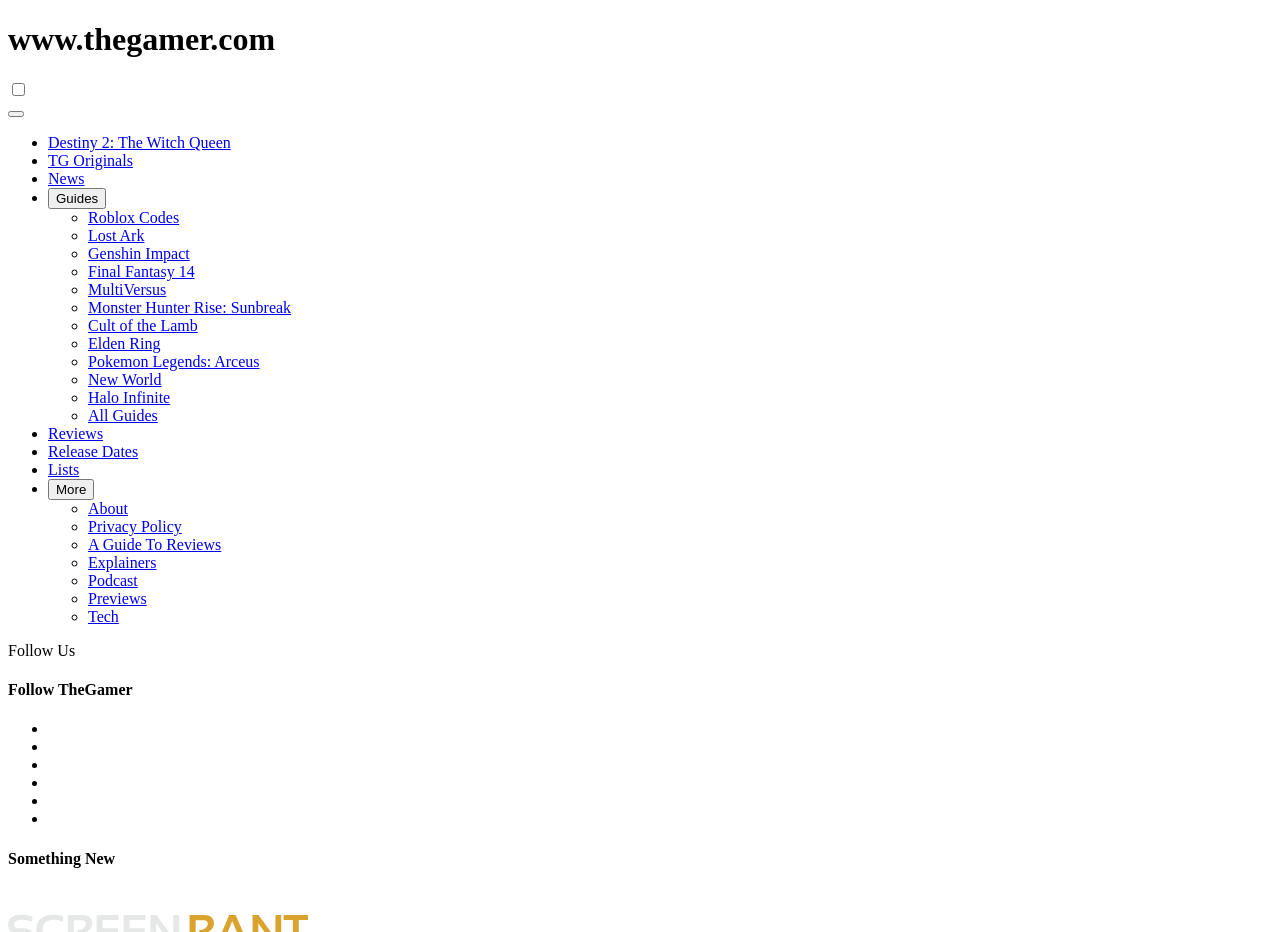Based on the visual content of the image, answer the question thoroughly: How many images are on the page?

I counted the number of image elements on the page, which are located next to the links at the top. There are 5 images in total.